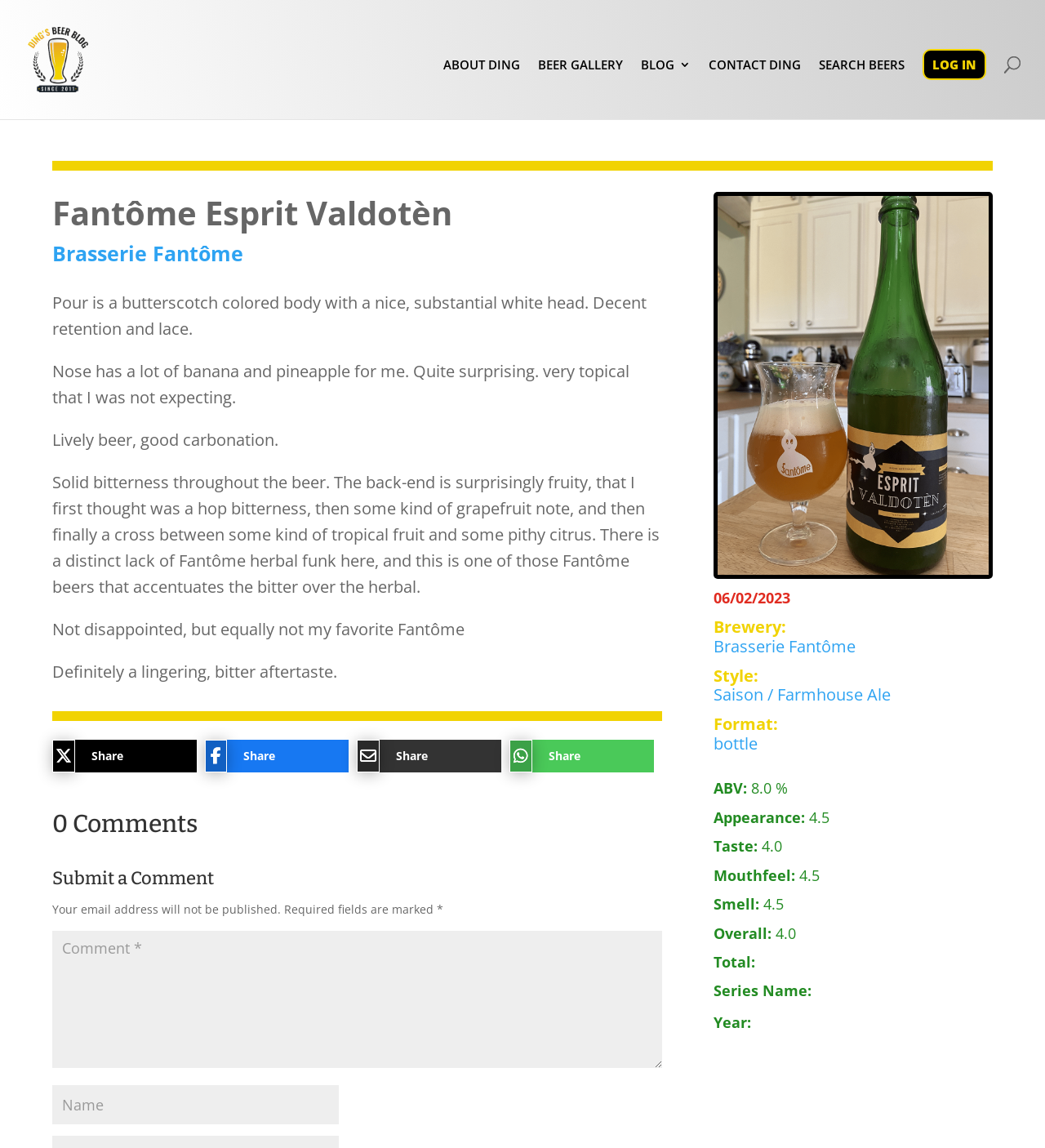Pinpoint the bounding box coordinates of the clickable element to carry out the following instruction: "Click on the 'SEARCH BEERS' link."

[0.784, 0.051, 0.866, 0.104]